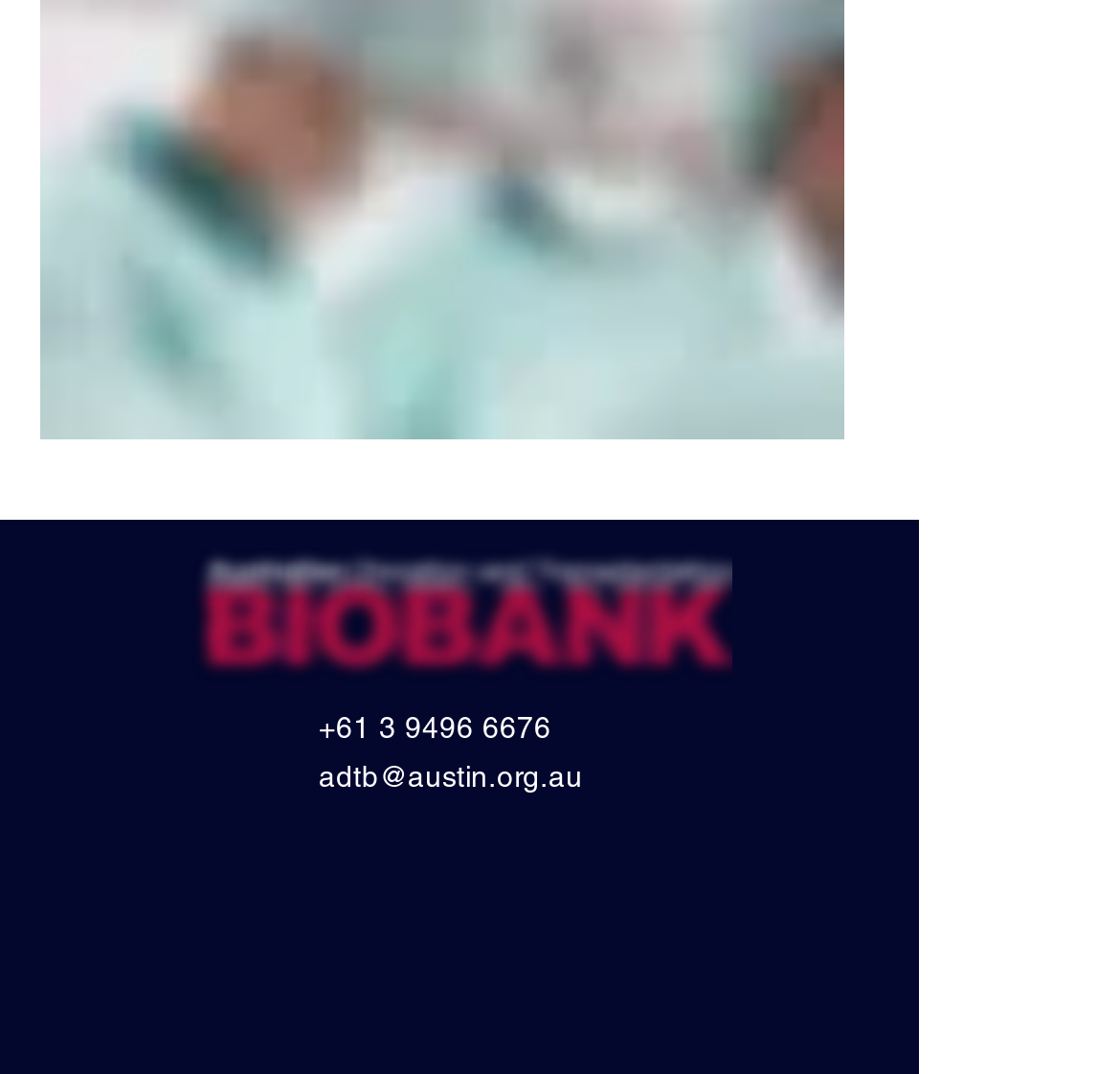Provide a one-word or short-phrase answer to the question:
What is the phone number on the webpage?

+61 3 9496 6676